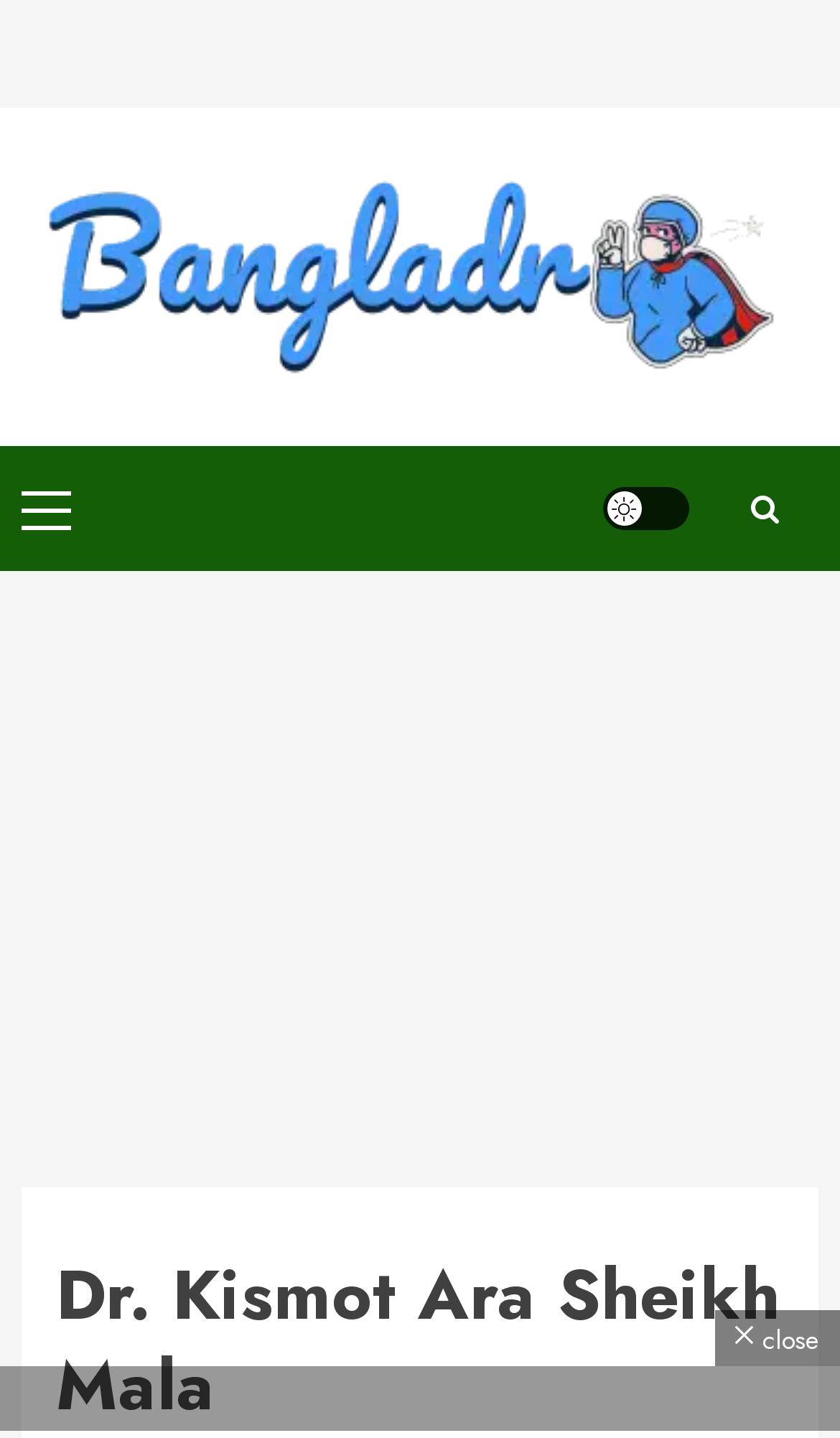Respond concisely with one word or phrase to the following query:
What is the doctor's name?

Dr. Kismot Ara Sheikh Mala